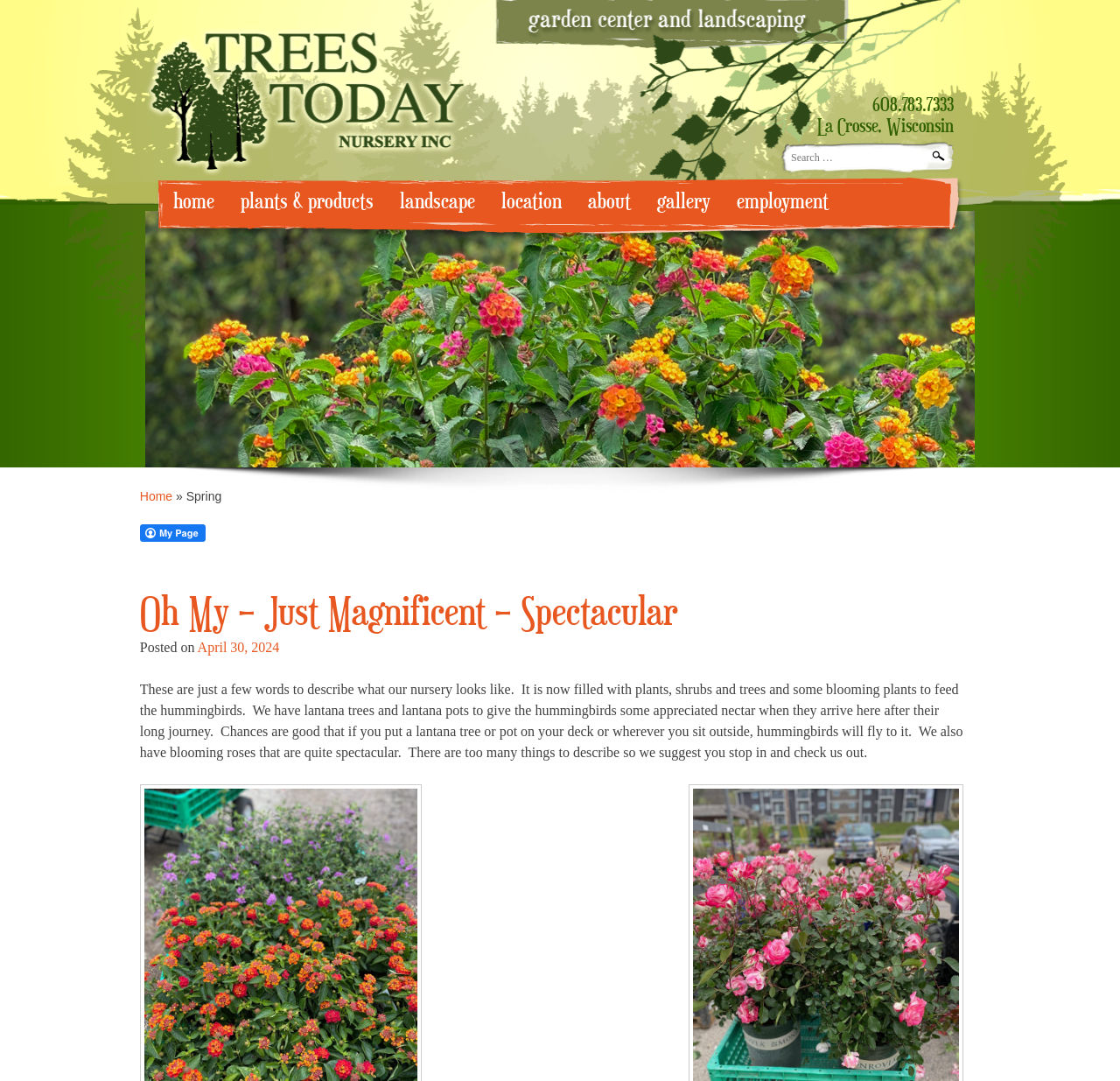Give a comprehensive overview of the webpage, including key elements.

The webpage is about the Spring Archives of Trees Today Nursery in La Crosse, Wisconsin. At the top, there is a phone number "608.783.7333" and the location "La Crosse, Wisconsin". Below that, there is a search bar with a label "Search for:" and a "Search" button. 

To the left of the search bar, there is a link to "Skip to content". On the same horizontal level, there are several navigation links, including "home", "plants & products", "landscape", "location", "about", "gallery", and "employment". 

Further down, there is a section with a heading "Spring" and a Facebook button with an image. Below the Facebook button, there is a large heading "Oh My – Just Magnificent – Spectacular" with a link to the same title. The heading is followed by a posting date "April 30, 2024" and a descriptive paragraph about the nursery. The paragraph describes the nursery as filled with plants, shrubs, and trees, including lantana trees and pots that attract hummingbirds, and blooming roses. The text invites readers to visit the nursery to see more.